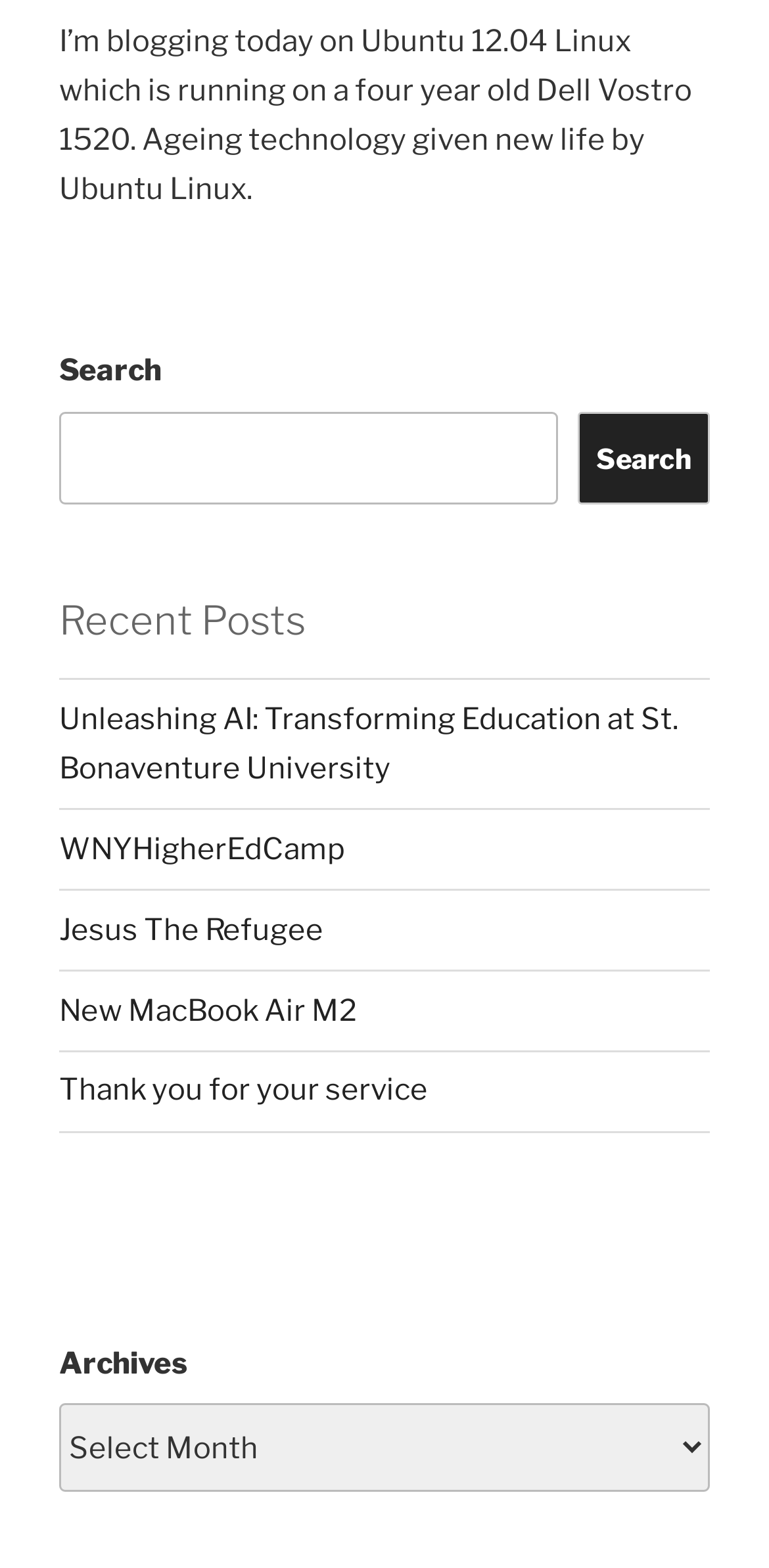Provide the bounding box coordinates of the HTML element described by the text: "New MacBook Air M2".

[0.077, 0.633, 0.464, 0.655]